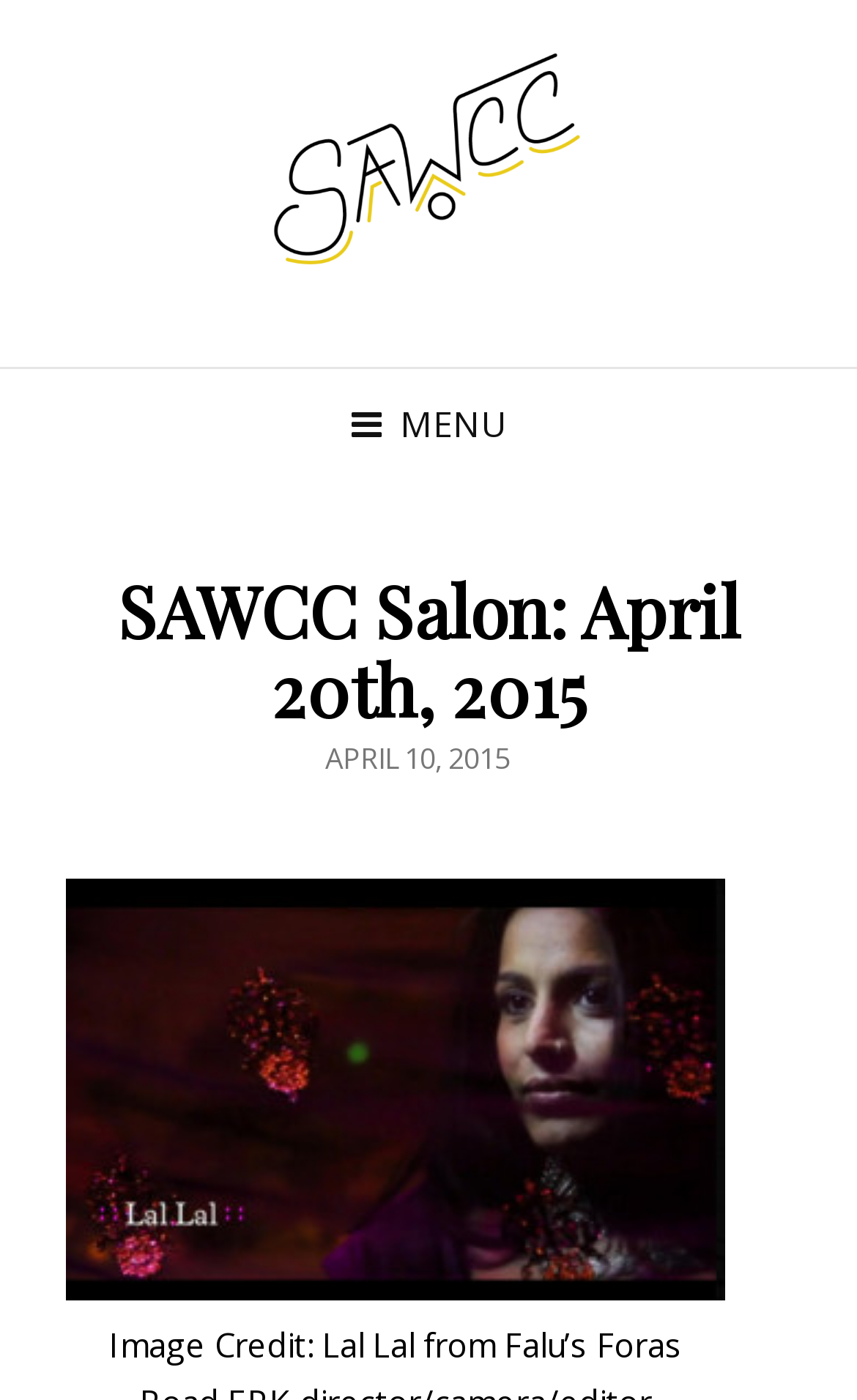How many links are there on the webpage?
Please look at the screenshot and answer in one word or a short phrase.

3